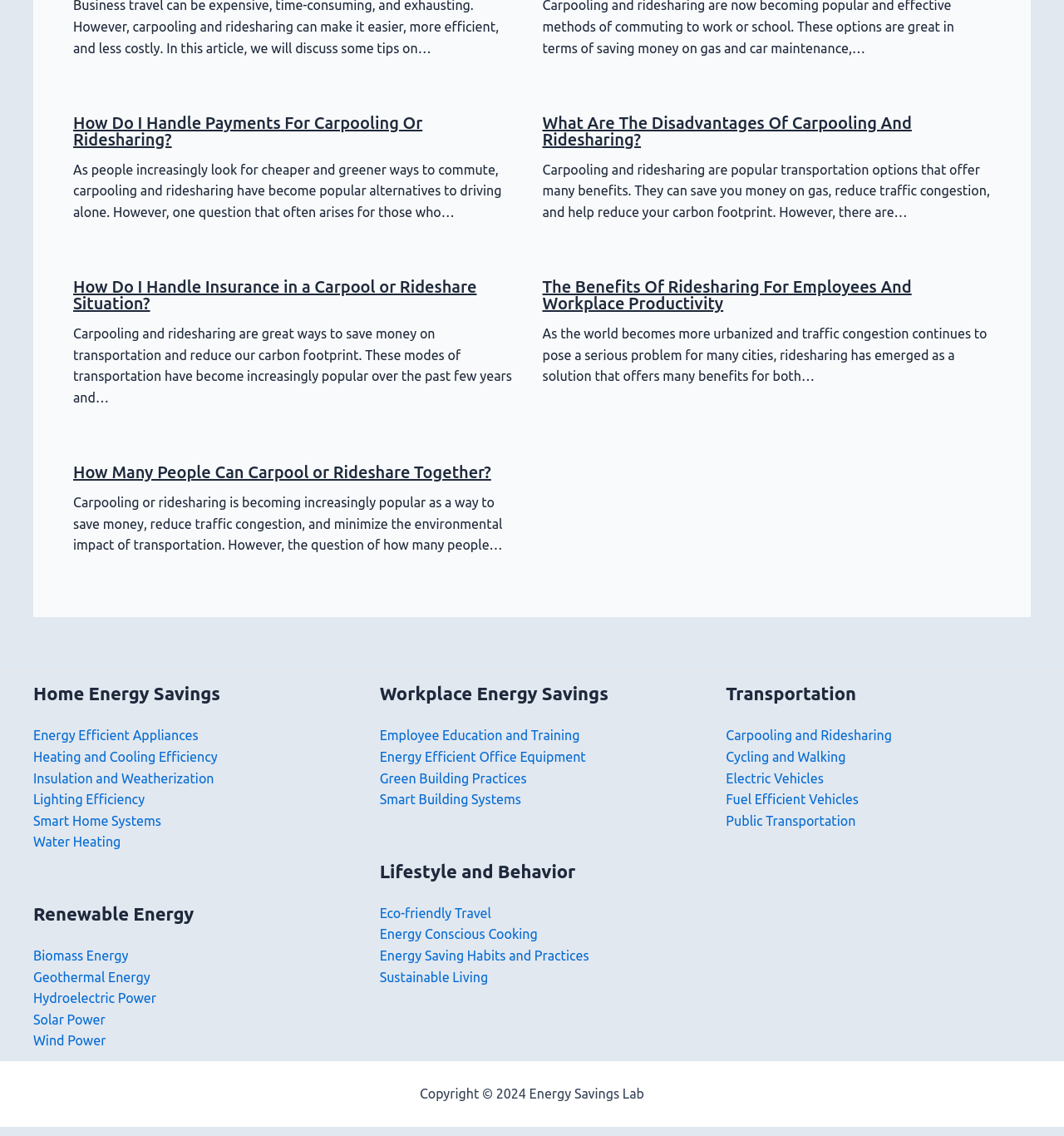What is the copyright year of the webpage?
Using the image as a reference, give a one-word or short phrase answer.

2024